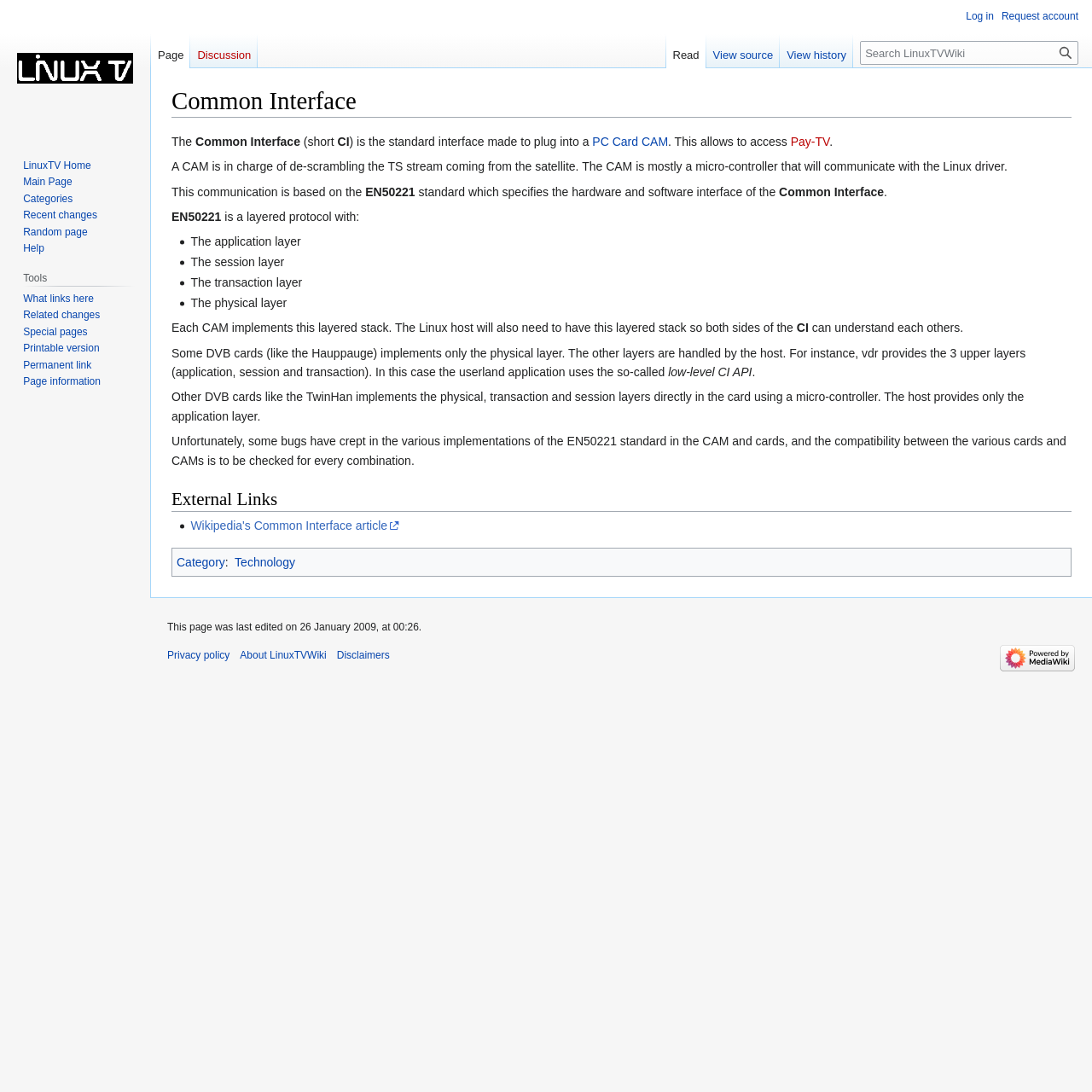Generate a thorough caption that explains the contents of the webpage.

The webpage is about the Common Interface (CI) in LinuxTVWiki. At the top, there is a heading "Common Interface" followed by a brief description of what CI is. Below this, there are two links "Jump to navigation" and "Jump to search" on the left side. 

On the main content area, there is a detailed explanation of CI, including its purpose, functionality, and the layers it consists of. The text is divided into several paragraphs, with some links to related terms like "PC Card", "CAM", and "Pay-TV". 

There is a list of four items, each describing a layer of the CI protocol, including the application layer, session layer, transaction layer, and physical layer. 

Further down, there is a section discussing the implementation of CI in different DVB cards, including Hauppauge and TwinHan, and how they interact with the host. 

At the bottom of the page, there are several navigation links, including "External Links", "Category", and "Personal tools". There is also a search bar on the top right corner, allowing users to search the LinuxTVWiki website. 

On the left side, there are several navigation menus, including "Navigation", "Namespaces", "Views", and "Tools", each containing several links to related pages. 

At the very bottom, there is some information about the page, including when it was last edited and links to privacy policy, about LinuxTVWiki, disclaimers, and powered by MediaWiki.